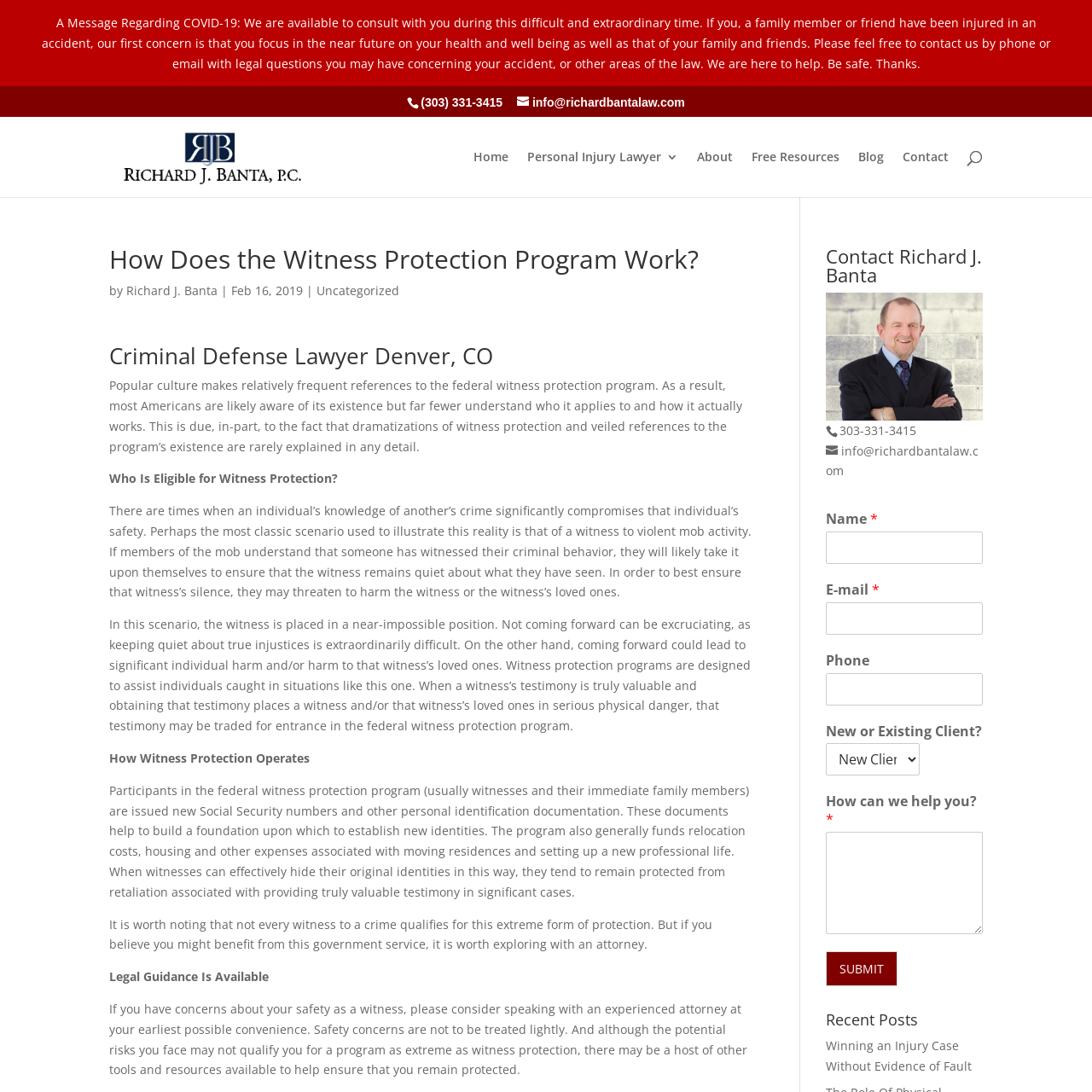What is the phone number to contact Richard J. Banta?
Using the information from the image, answer the question thoroughly.

I found the phone number by looking at the contact information section on the webpage, where it is listed as '(303) 331-3415'.